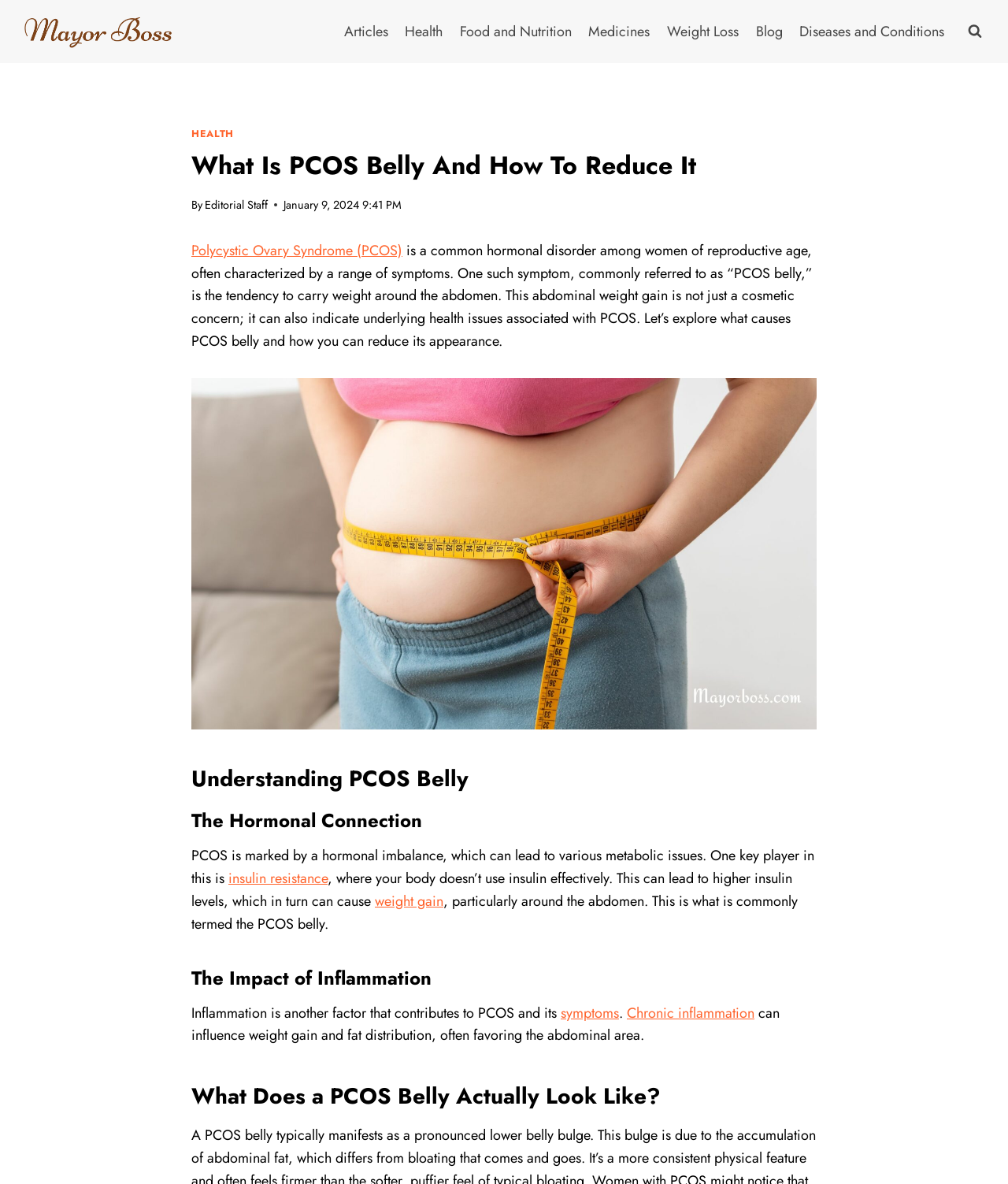What is insulin resistance?
Based on the visual, give a brief answer using one word or a short phrase.

Body doesn't use insulin effectively